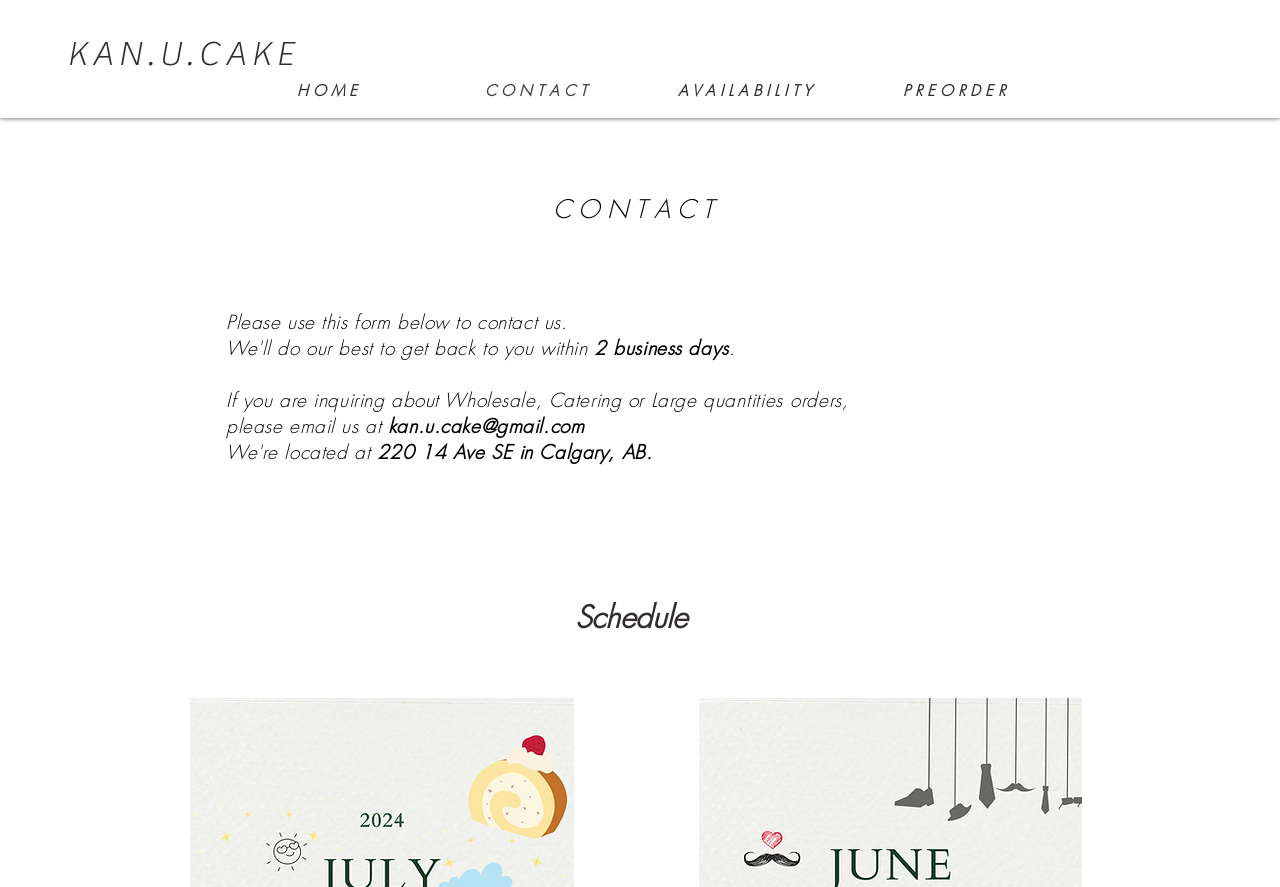What is the schedule section about?
Based on the image, please offer an in-depth response to the question.

I found the schedule section by looking at the heading elements on the webpage. The heading 'Schedule' is present on the webpage, but the specific details of the schedule are not provided.